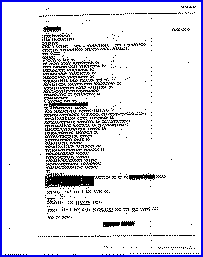What decade is mentioned in the document? Analyze the screenshot and reply with just one word or a short phrase.

1990s